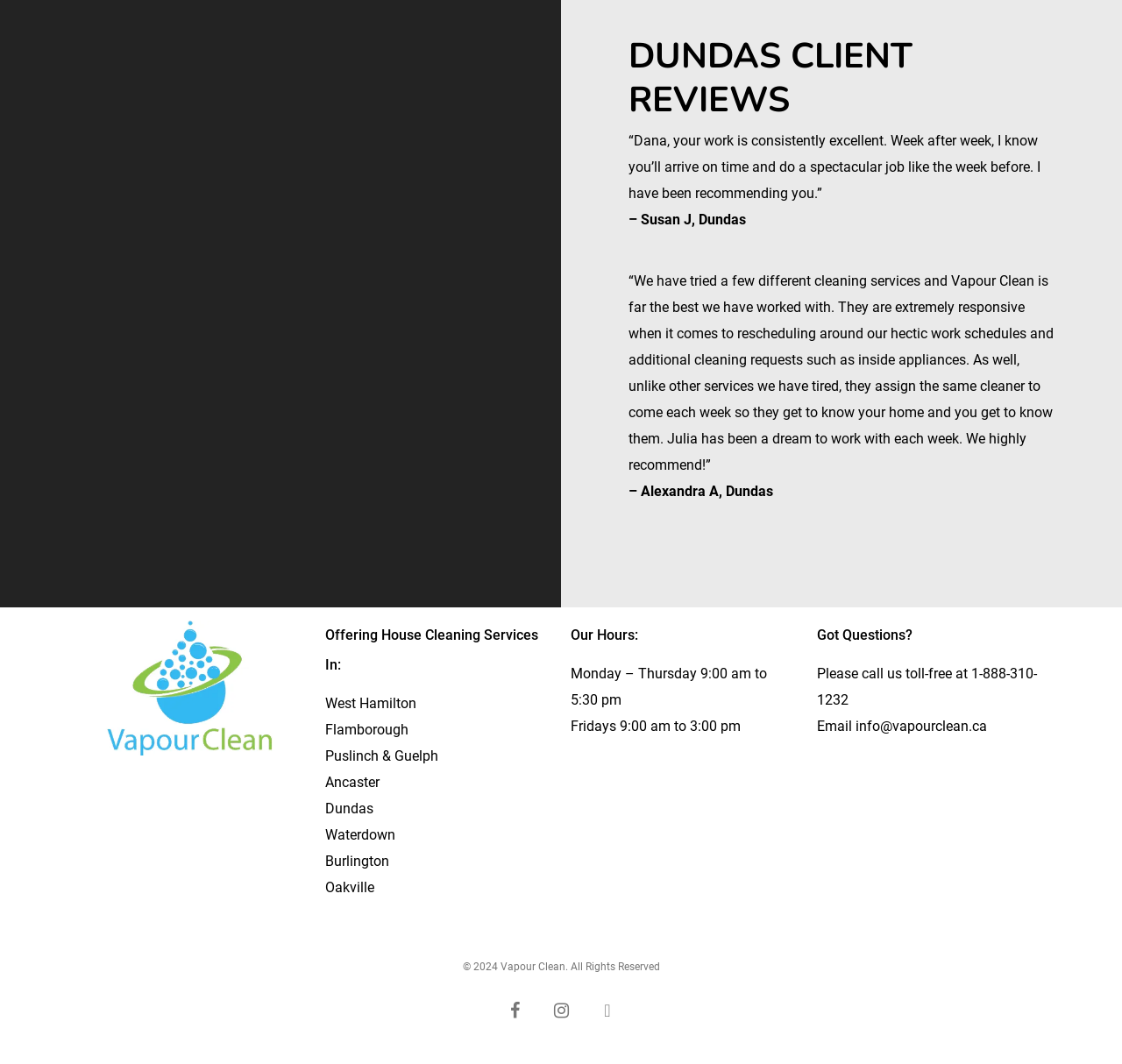Highlight the bounding box coordinates of the element you need to click to perform the following instruction: "Book an appointment."

None